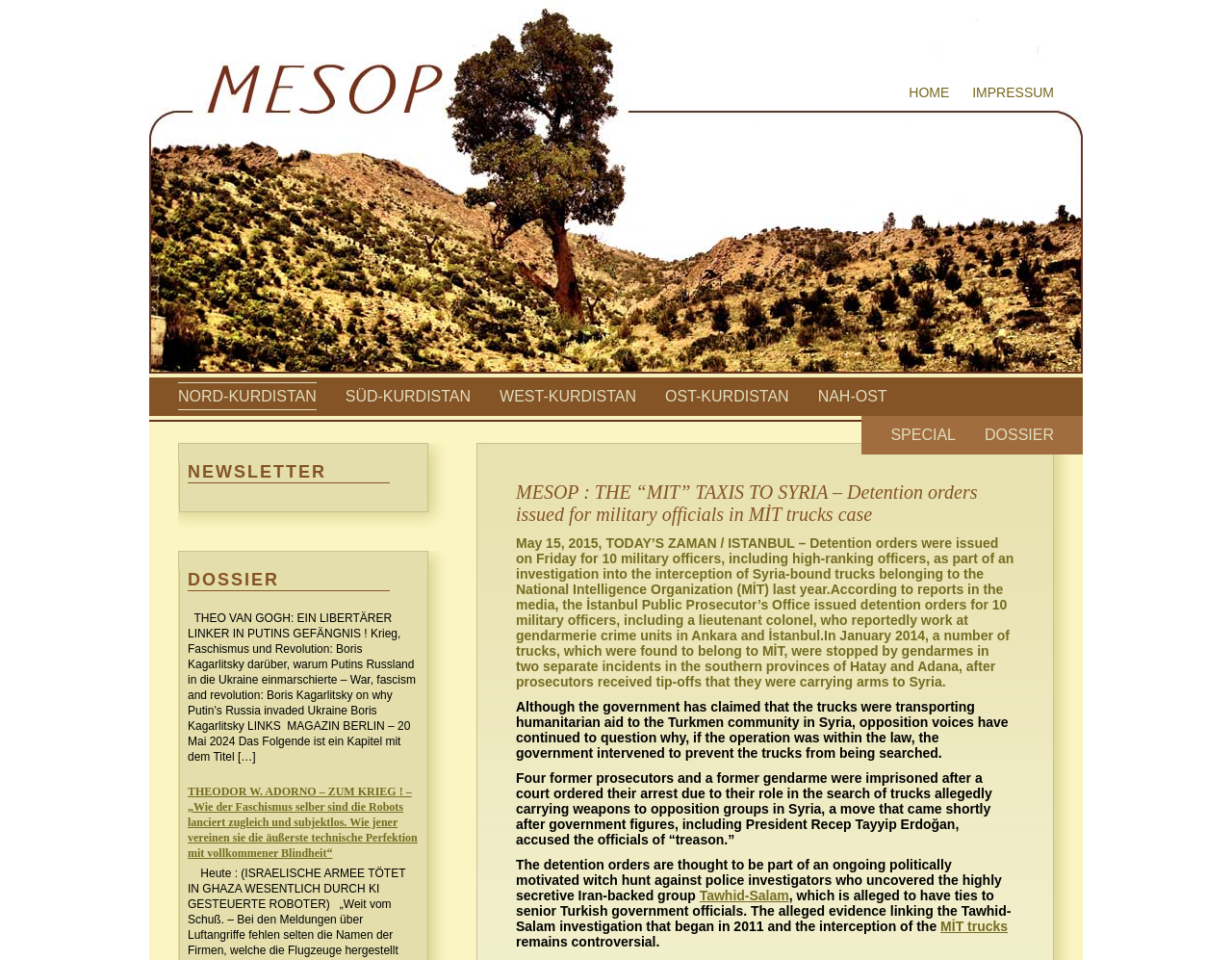What is the name of the newsletter?
Please provide a single word or phrase as your answer based on the screenshot.

NEWSLETTER